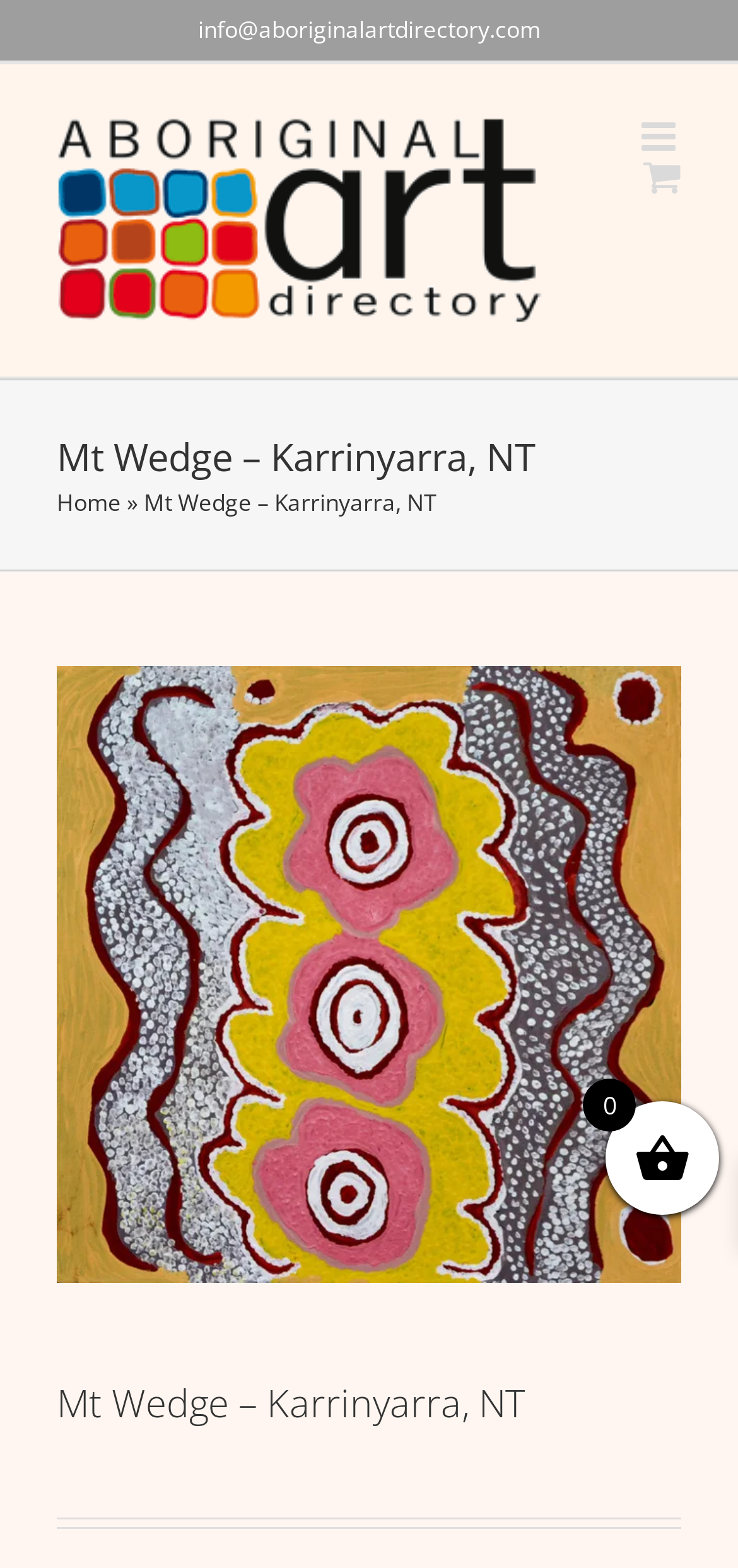Answer the question in a single word or phrase:
What is the position of the image 'Mt Wedge - Karrinyarra'?

Below the heading